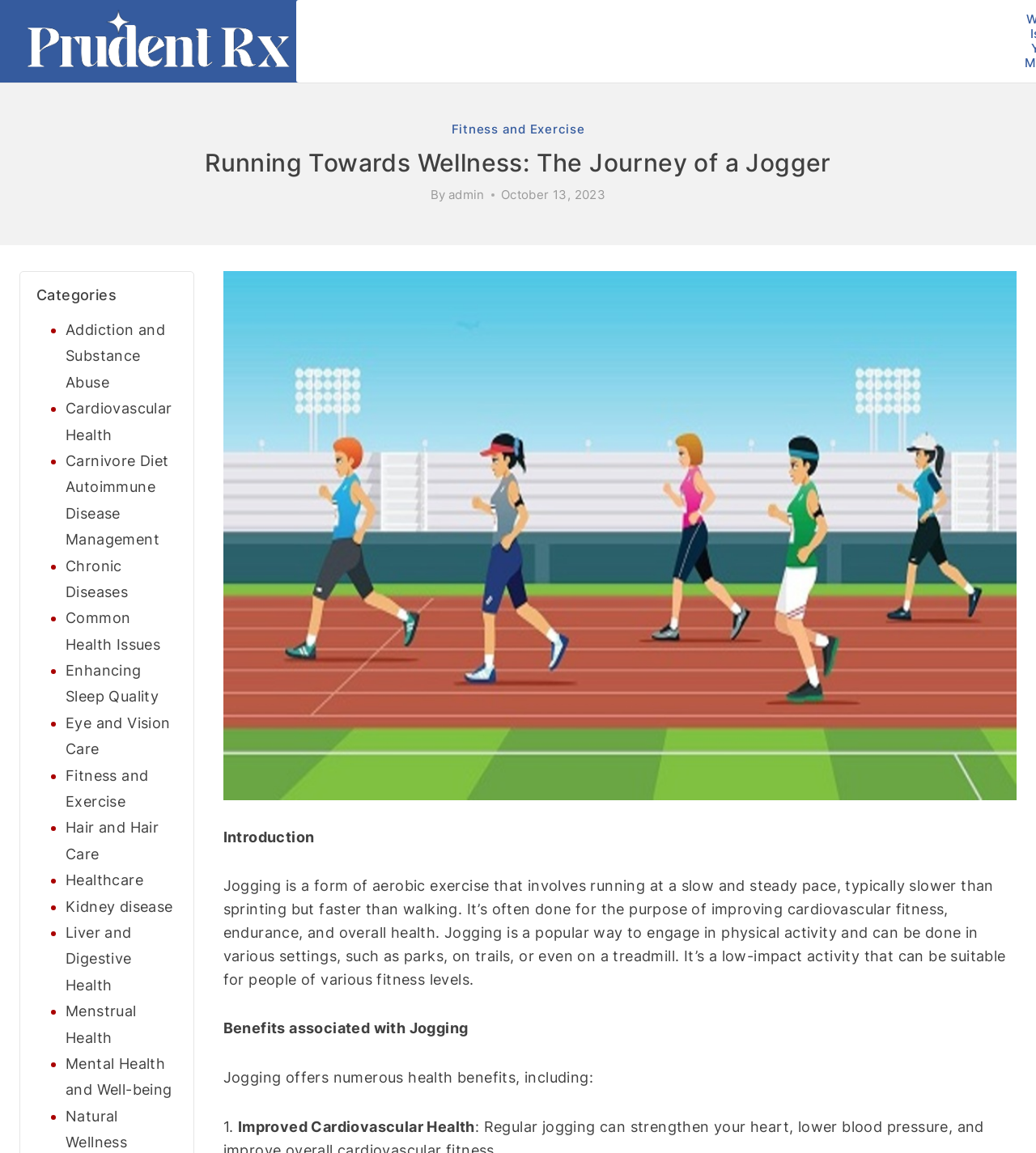Analyze the image and answer the question with as much detail as possible: 
Who is the author of the article?

The author of the article can be found in the link element with the text 'admin'. This link is located near the title of the article and the date of publication, which suggests that it is the author's name.